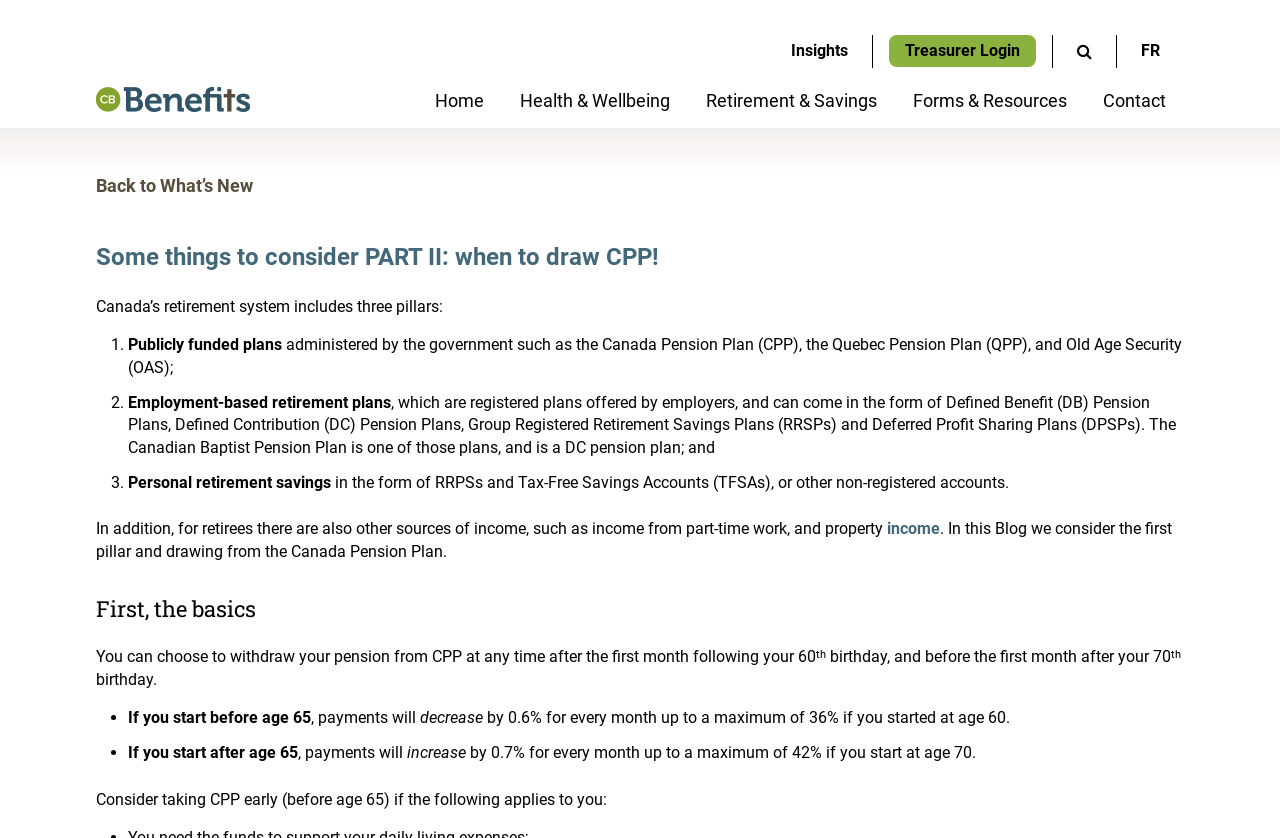Describe all the visual and textual components of the webpage comprehensively.

The webpage is about retirement planning, specifically discussing the Canada Pension Plan (CPP) and when to draw from it. At the top, there are several links and a button, including "Insights", "Treasurer Login", and a search module toggle button. Below this, there is a logo and a navigation menu with links to "Home", "Health & Wellbeing", "Retirement & Savings", "Forms & Resources", and "Contact".

The main content of the page is divided into sections. The first section has a heading "Some things to consider PART II: when to draw CPP!" and discusses Canada's retirement system, which consists of three pillars: publicly funded plans, employment-based retirement plans, and personal retirement savings. 

Below this, there is a section with a heading "First, the basics" that explains the basics of withdrawing from the CPP, including the age range and the effects of starting to withdraw before or after age 65 on the payment amount. The section also lists two points to consider when deciding whether to take CPP early, including the decrease or increase in payments depending on the age of withdrawal.

Throughout the page, there are no images except for the "CB benefits" logo at the top. The text is organized in a clear and concise manner, with headings, lists, and short paragraphs making it easy to follow.